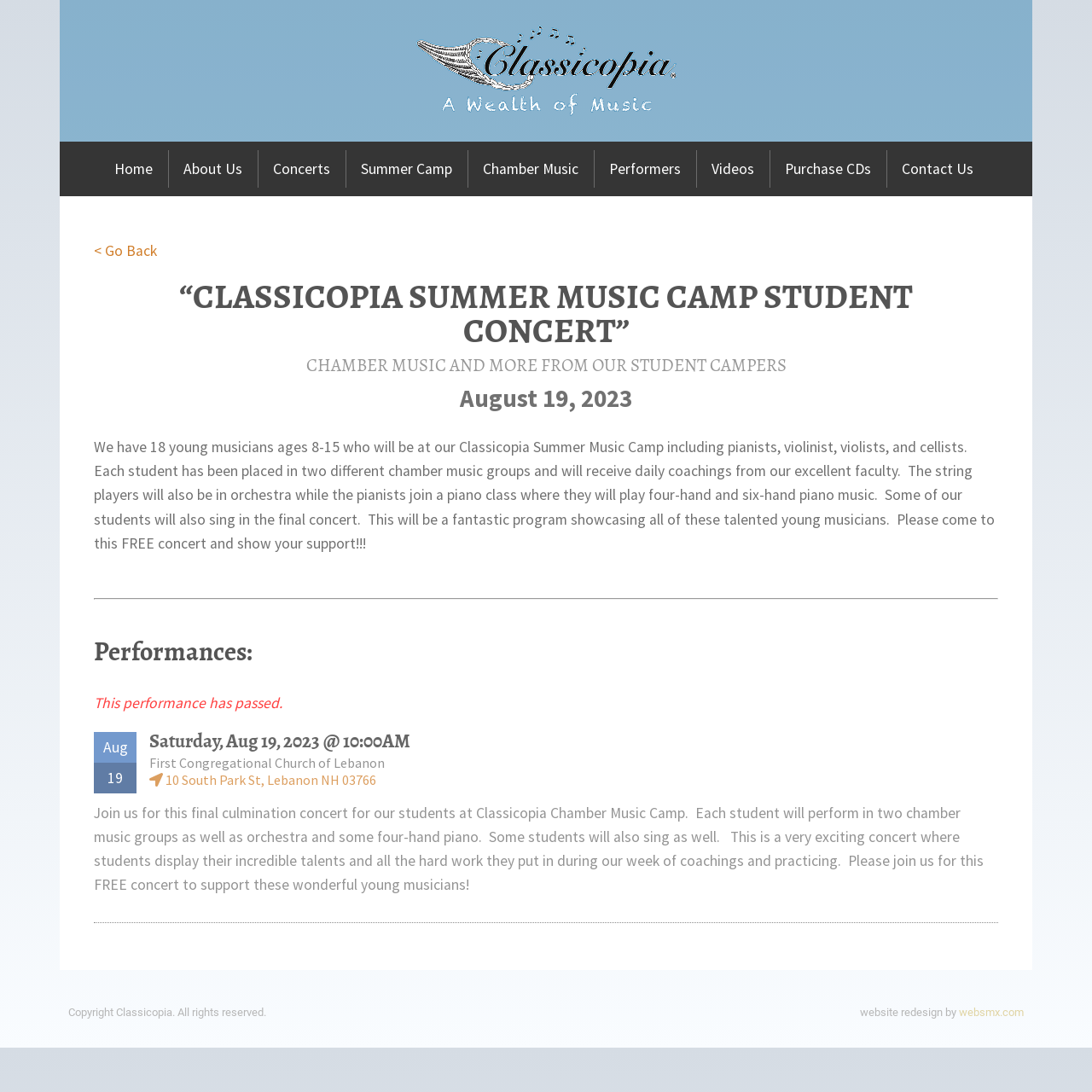Where is the concert taking place?
Provide a well-explained and detailed answer to the question.

The concert is taking place at the First Congregational Church of Lebanon, which is located at 10 South Park St, Lebanon NH 03766.